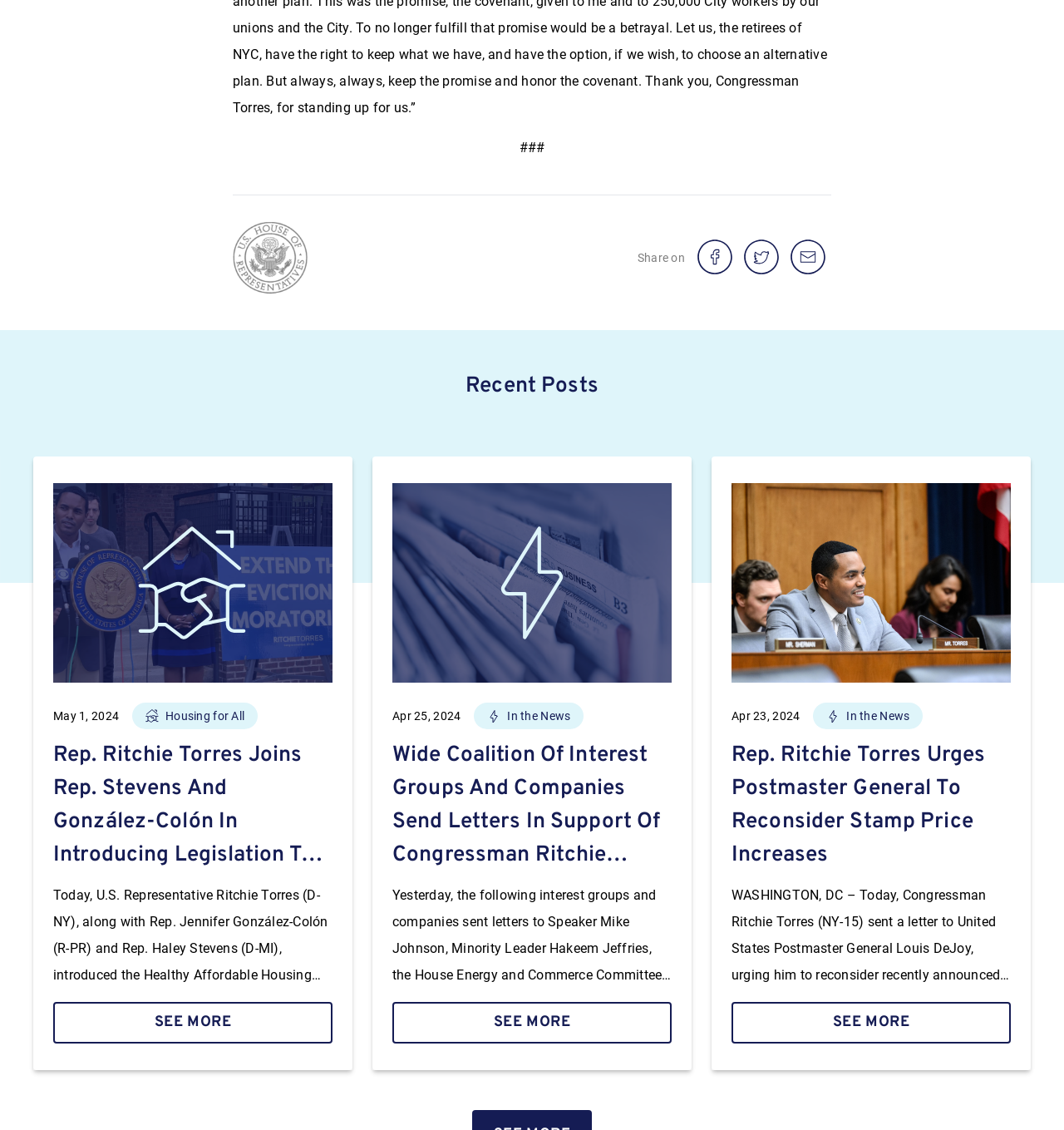Kindly respond to the following question with a single word or a brief phrase: 
What is the date of the second post?

Apr 25, 2024